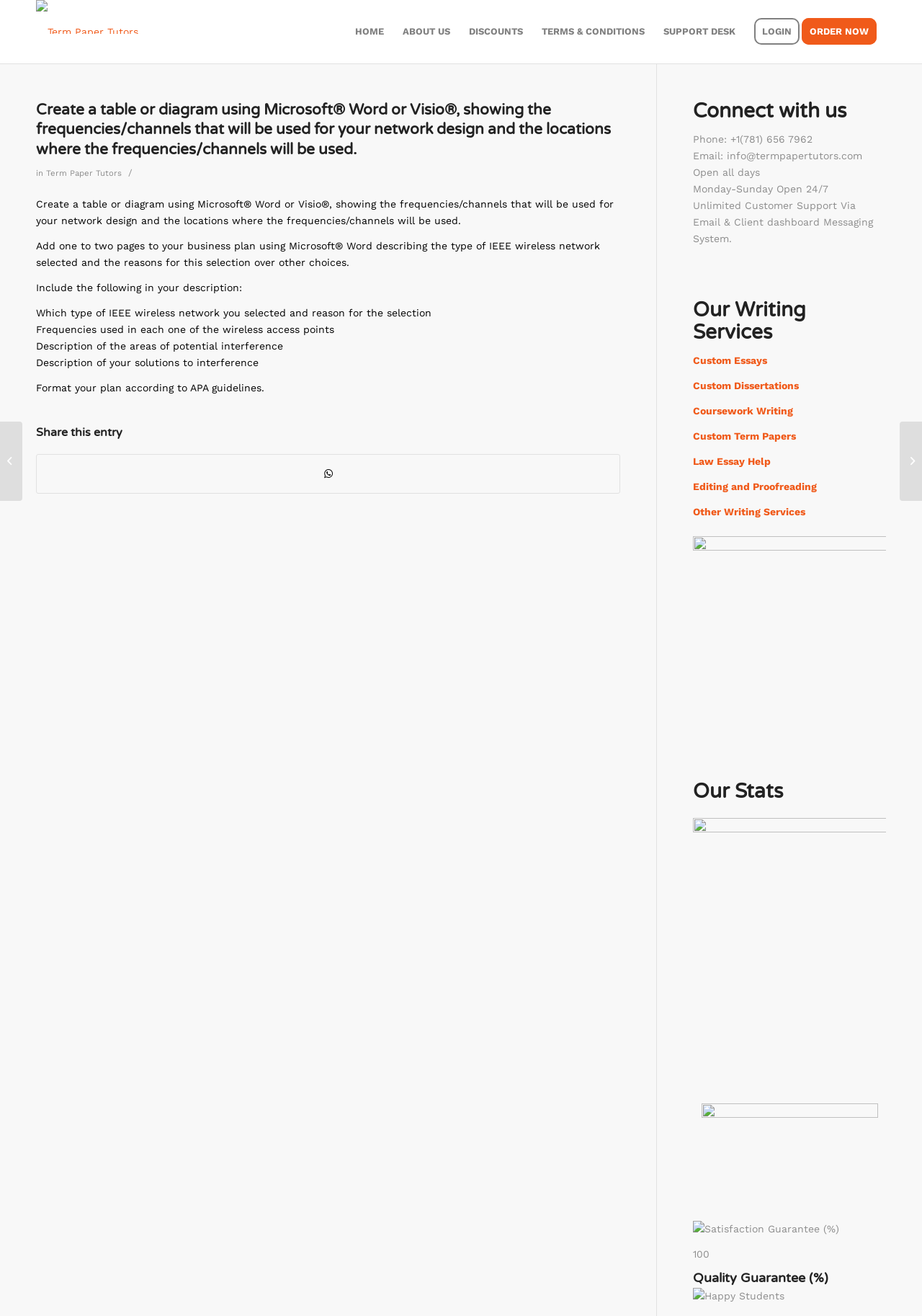Provide the bounding box coordinates for the UI element that is described by this text: "July 2021". The coordinates should be in the form of four float numbers between 0 and 1: [left, top, right, bottom].

None